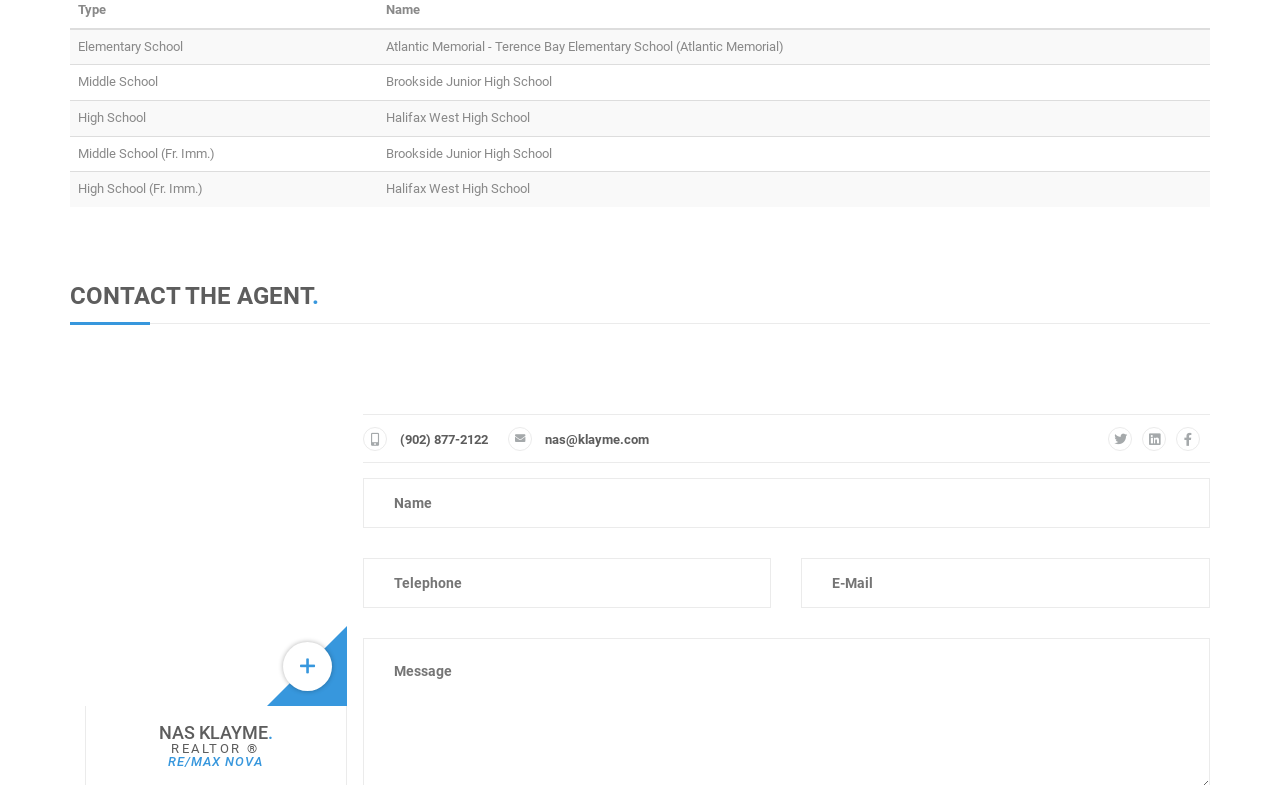Can you specify the bounding box coordinates for the region that should be clicked to fulfill this instruction: "Enter your name".

[0.283, 0.609, 0.945, 0.672]